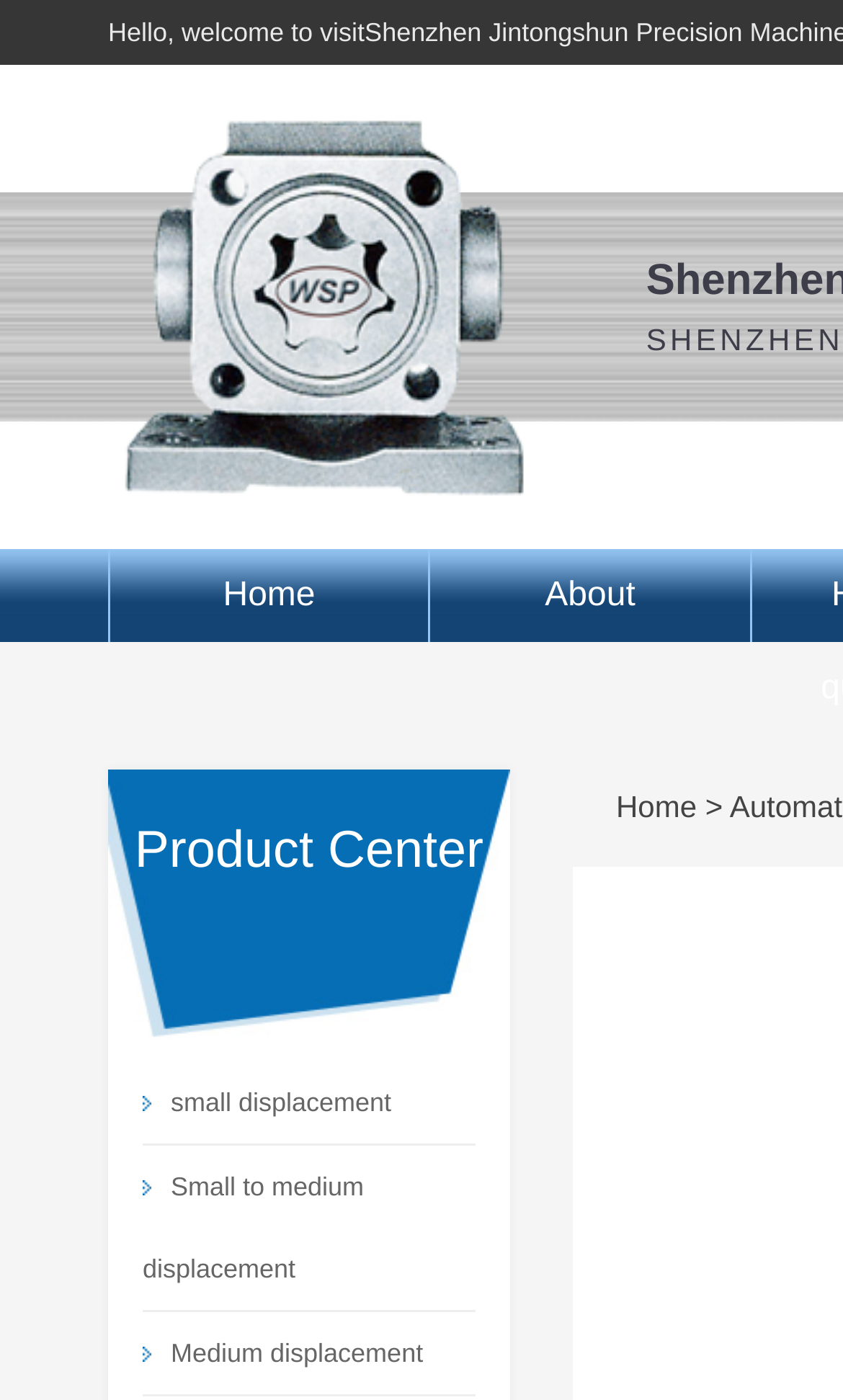What is the category of products?
Please use the visual content to give a single word or phrase answer.

Automatic oil filter